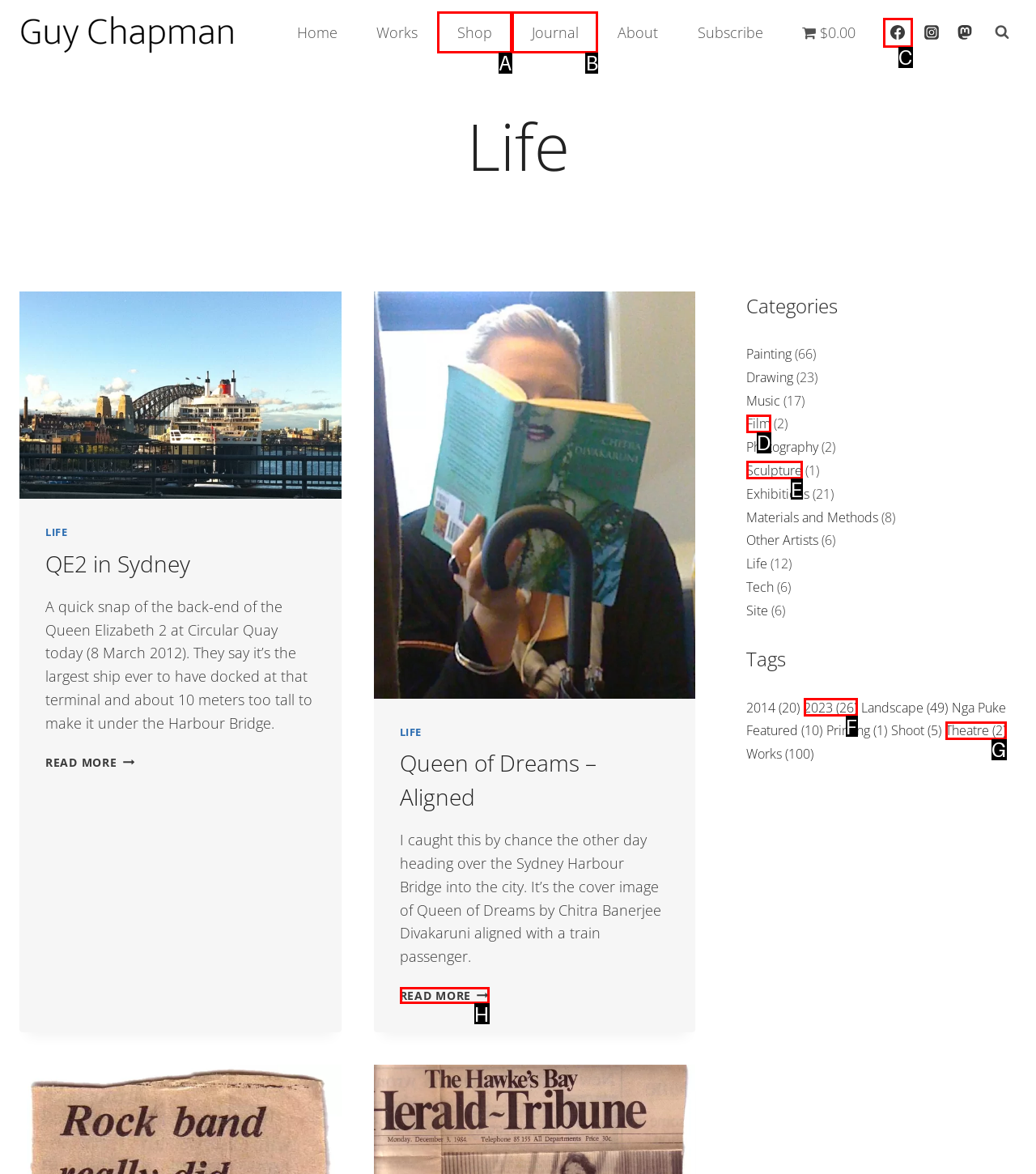Tell me which one HTML element I should click to complete the following instruction: Read more about 'Queen of Dreams – Aligned'
Answer with the option's letter from the given choices directly.

H